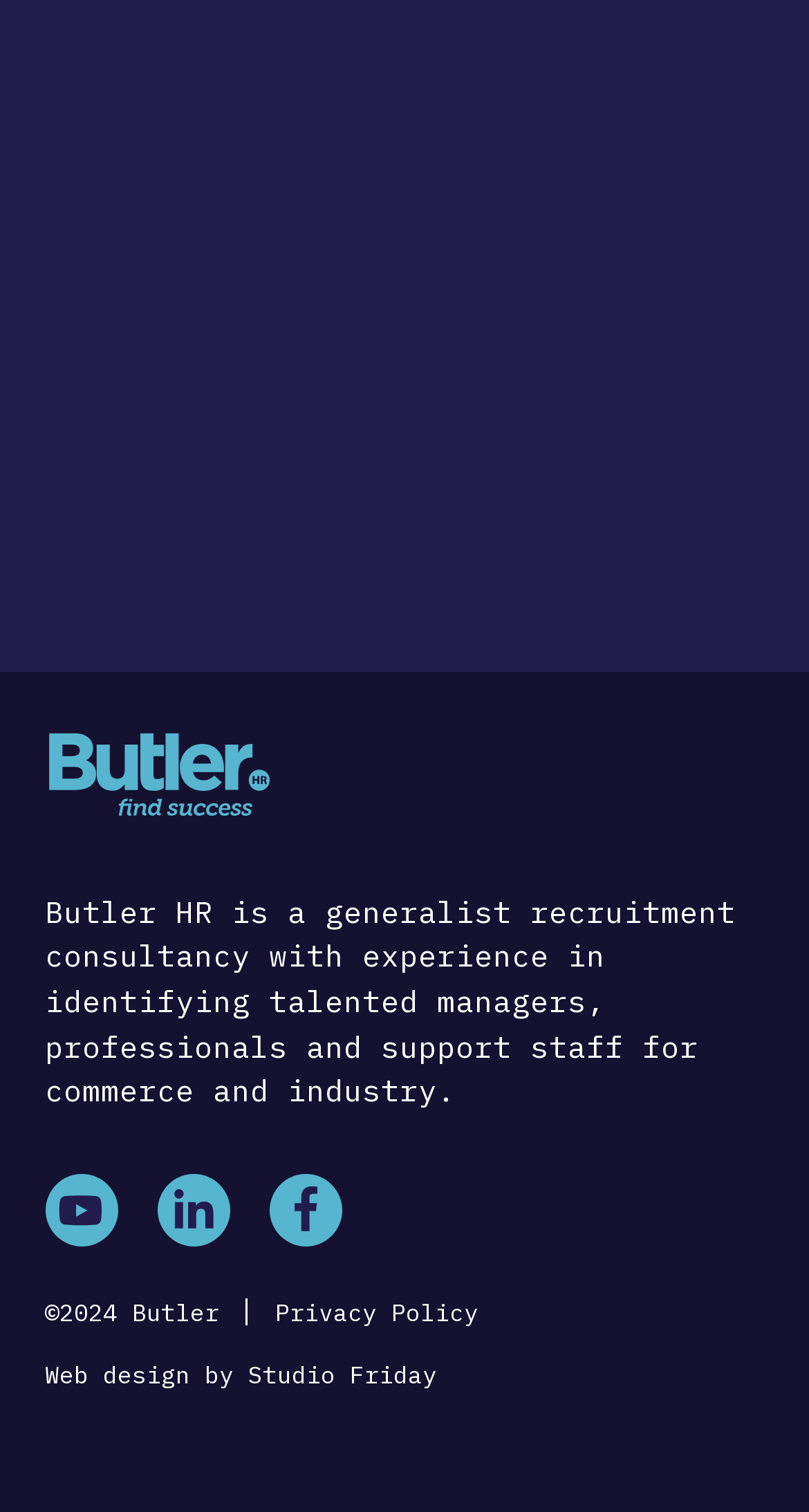What is the copyright year of the webpage?
Based on the visual content, answer with a single word or a brief phrase.

2024